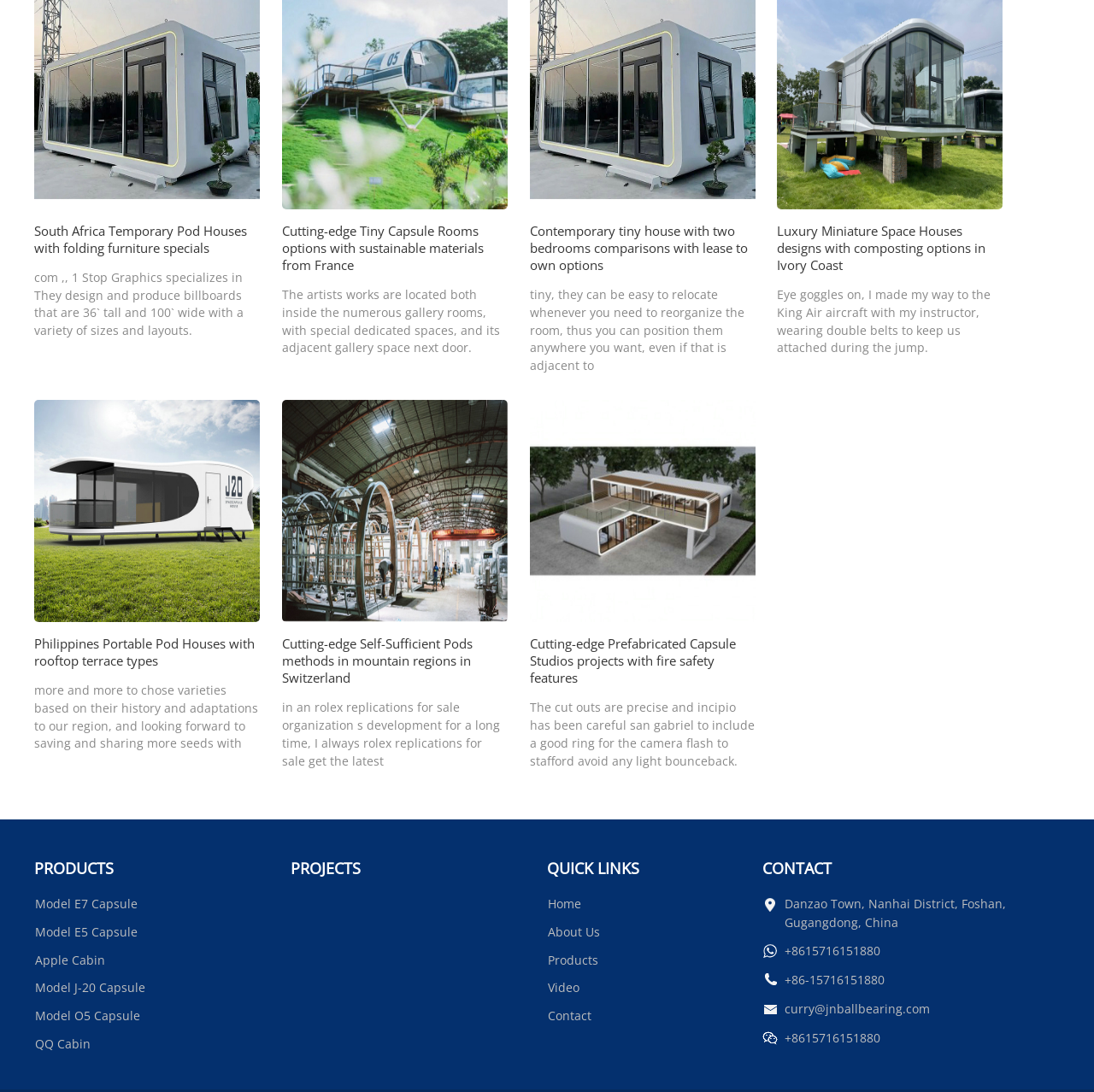Identify and provide the bounding box coordinates of the UI element described: "Model E5 Capsule". The coordinates should be formatted as [left, top, right, bottom], with each number being a float between 0 and 1.

[0.031, 0.846, 0.126, 0.861]